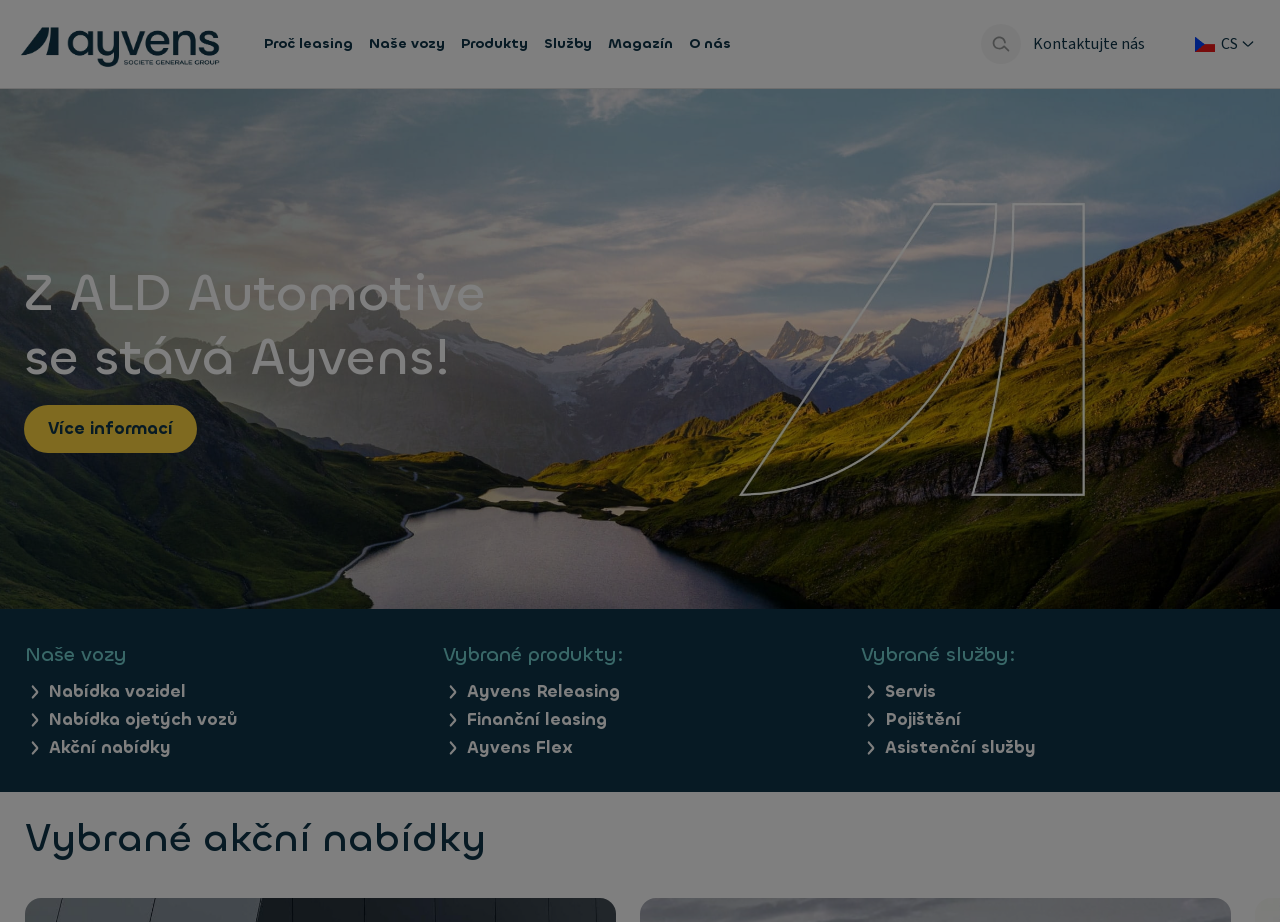Identify the bounding box coordinates for the UI element described as: "Nabídka ojetých vozů". The coordinates should be provided as four floats between 0 and 1: [left, top, right, bottom].

[0.02, 0.768, 0.327, 0.794]